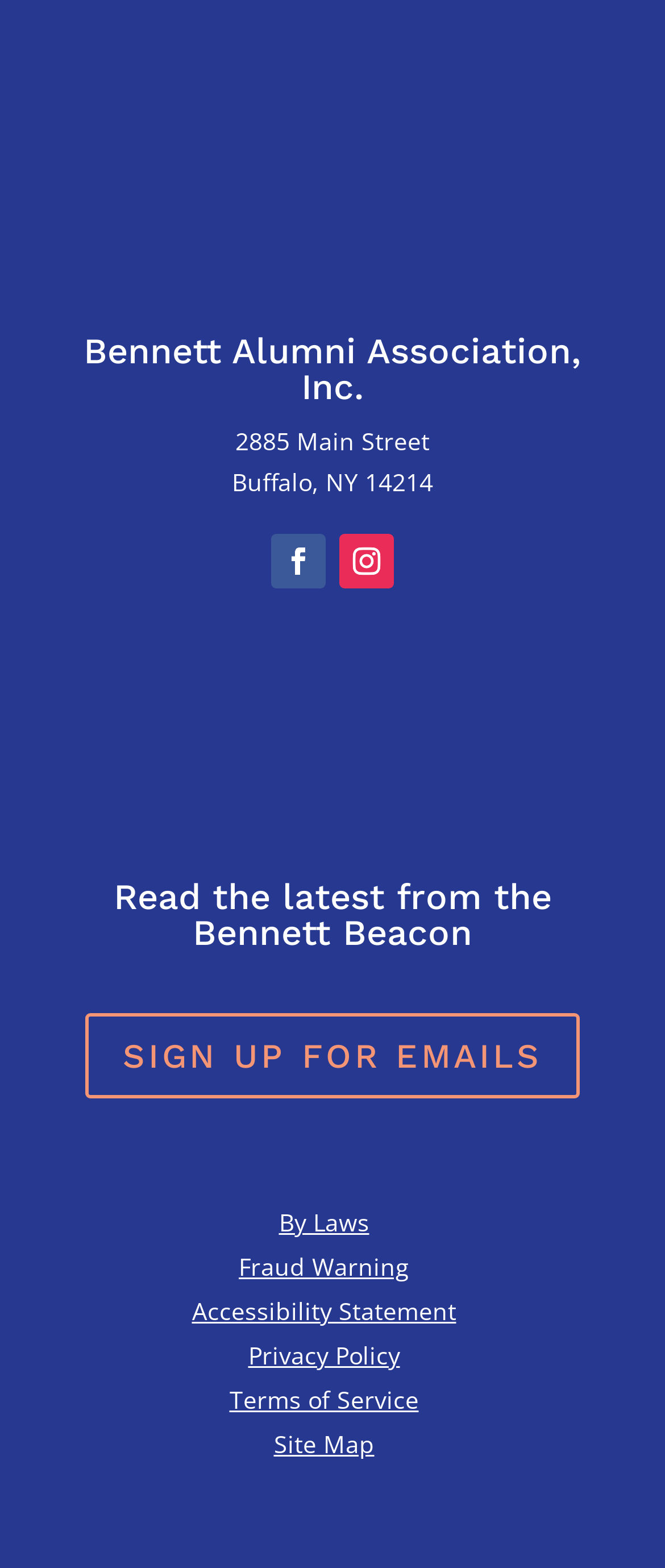Determine the coordinates of the bounding box that should be clicked to complete the instruction: "Read the latest news". The coordinates should be represented by four float numbers between 0 and 1: [left, top, right, bottom].

[0.075, 0.561, 0.925, 0.617]